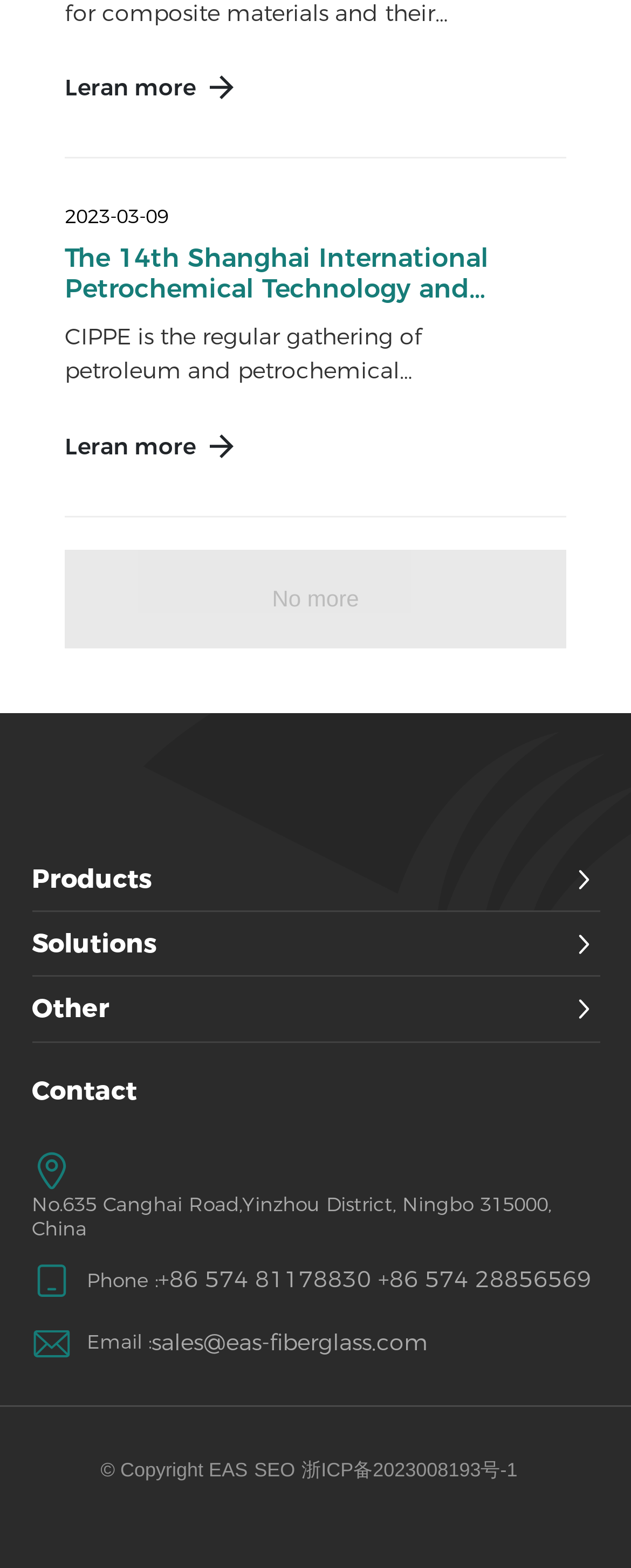Pinpoint the bounding box coordinates of the clickable element to carry out the following instruction: "Send an email to the sales department."

[0.24, 0.846, 0.678, 0.865]